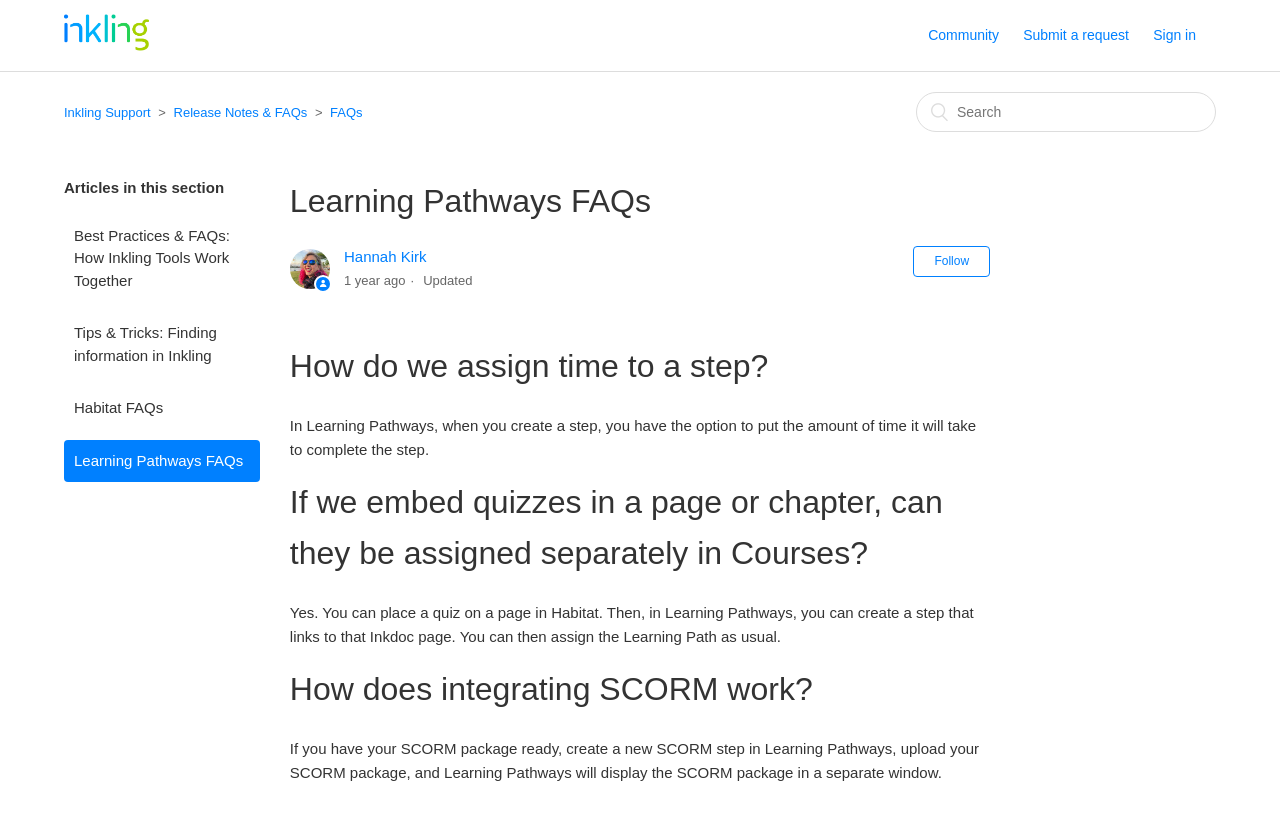Identify the bounding box coordinates of the area that should be clicked in order to complete the given instruction: "Go to 'Community'". The bounding box coordinates should be four float numbers between 0 and 1, i.e., [left, top, right, bottom].

[0.725, 0.03, 0.796, 0.056]